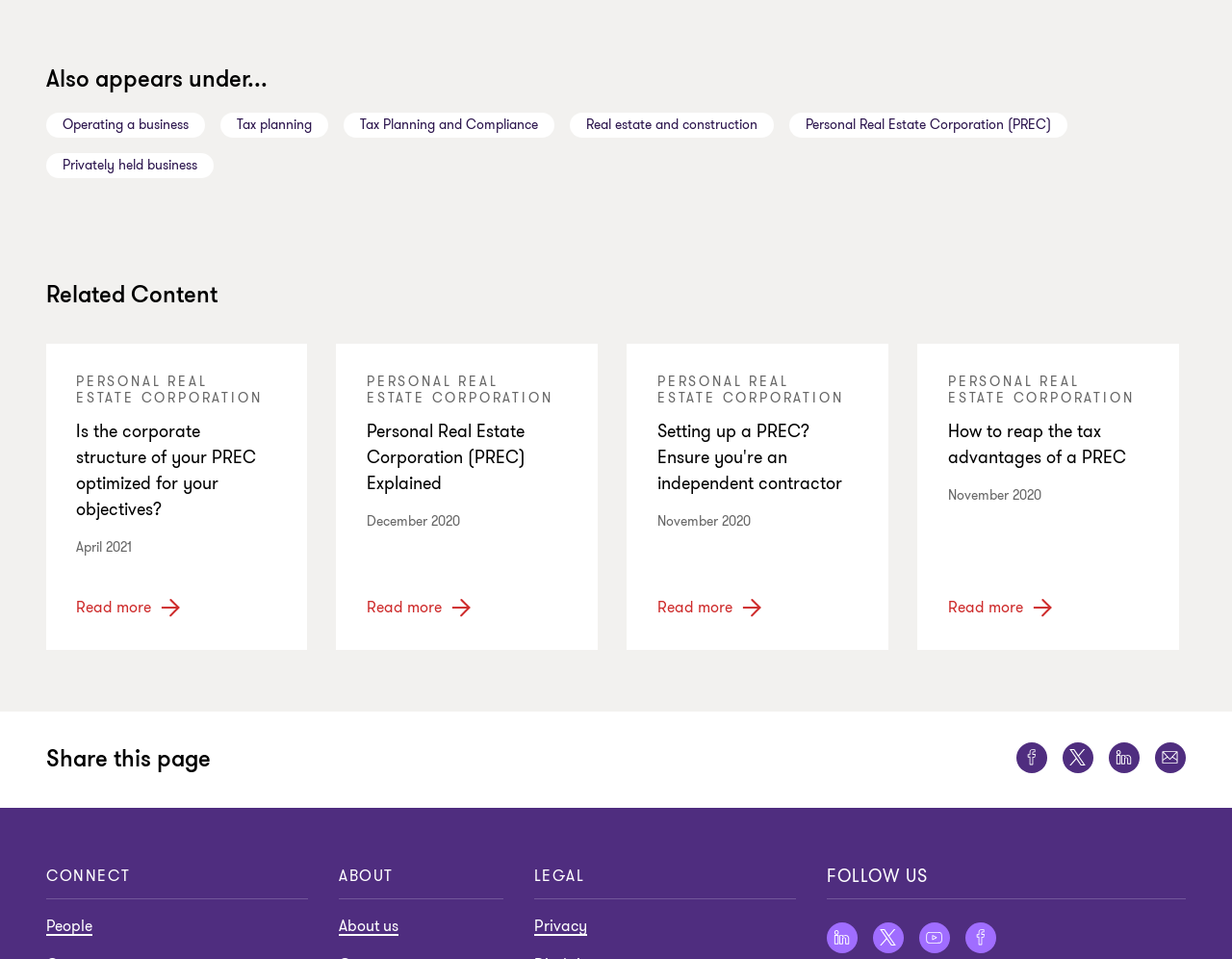Specify the bounding box coordinates of the region I need to click to perform the following instruction: "Check the University of Mississippi logo". The coordinates must be four float numbers in the range of 0 to 1, i.e., [left, top, right, bottom].

None